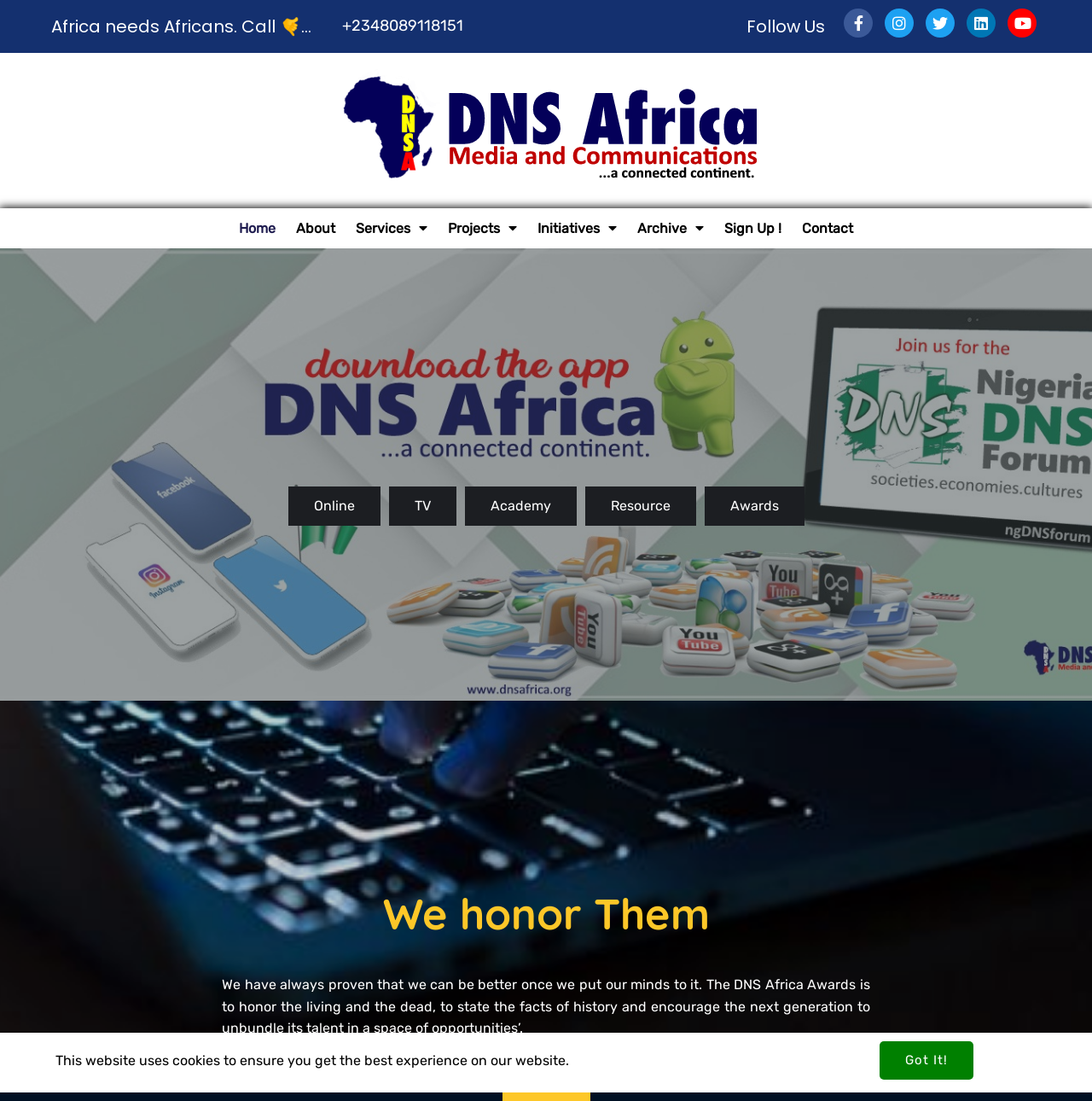Please reply to the following question with a single word or a short phrase:
How many links are in the main navigation menu?

7